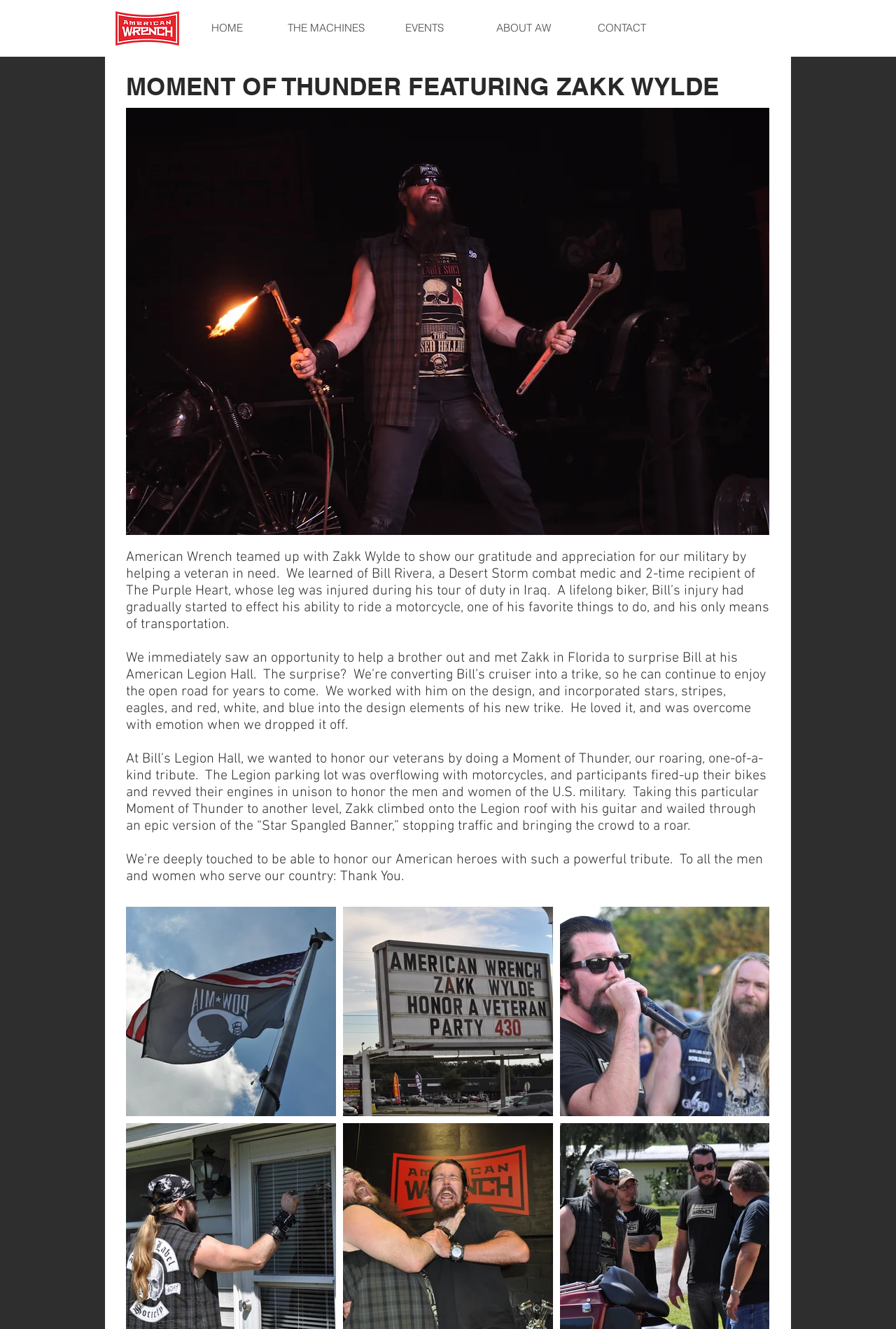Please find the bounding box coordinates of the element that you should click to achieve the following instruction: "Click the CONTACT link". The coordinates should be presented as four float numbers between 0 and 1: [left, top, right, bottom].

[0.639, 0.015, 0.749, 0.027]